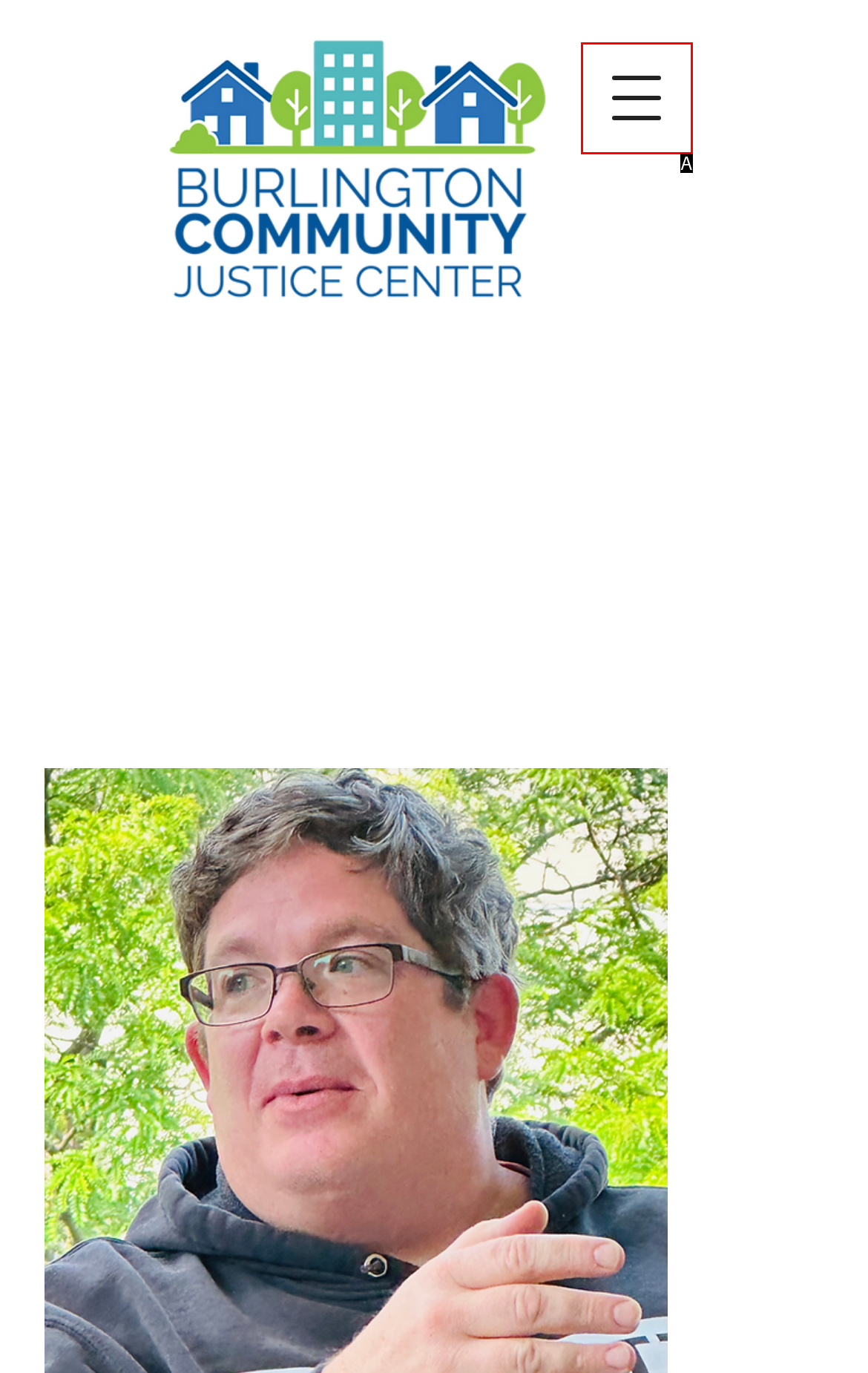Identify the option that corresponds to the description: aria-label="Open navigation menu" 
Provide the letter of the matching option from the available choices directly.

A